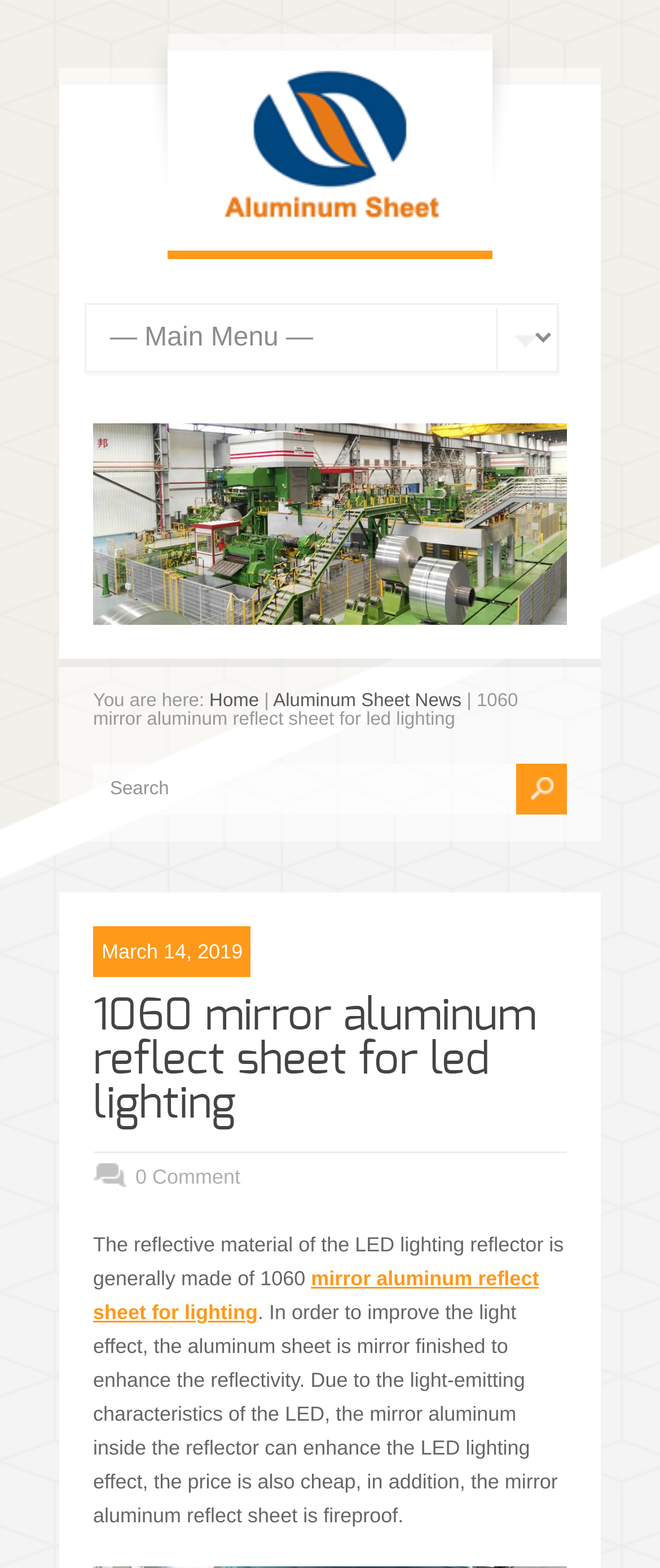Provide a one-word or short-phrase response to the question:
Is the mirror aluminum reflect sheet fireproof?

Yes